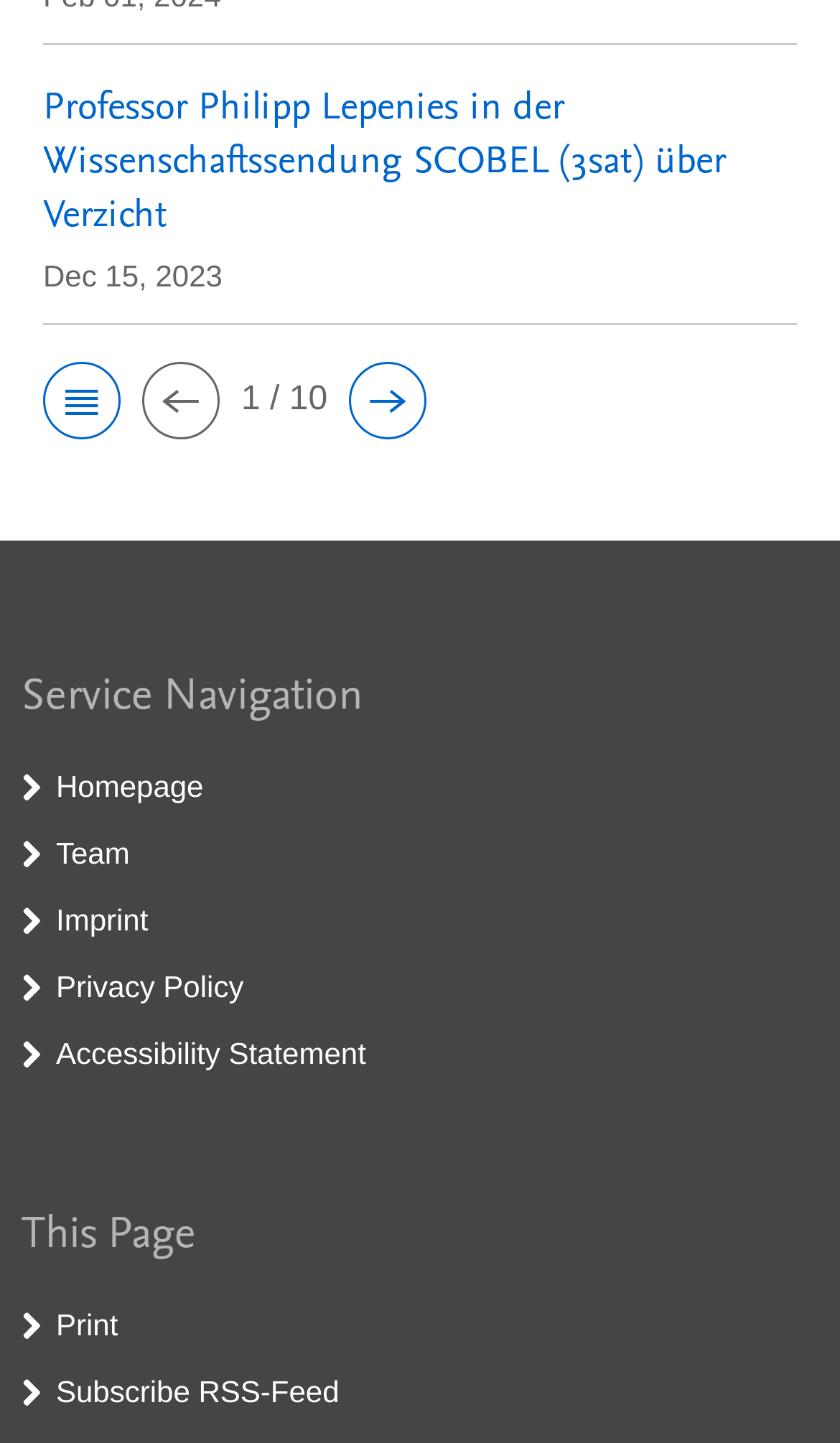Please specify the bounding box coordinates for the clickable region that will help you carry out the instruction: "go to next page".

[0.415, 0.248, 0.508, 0.307]